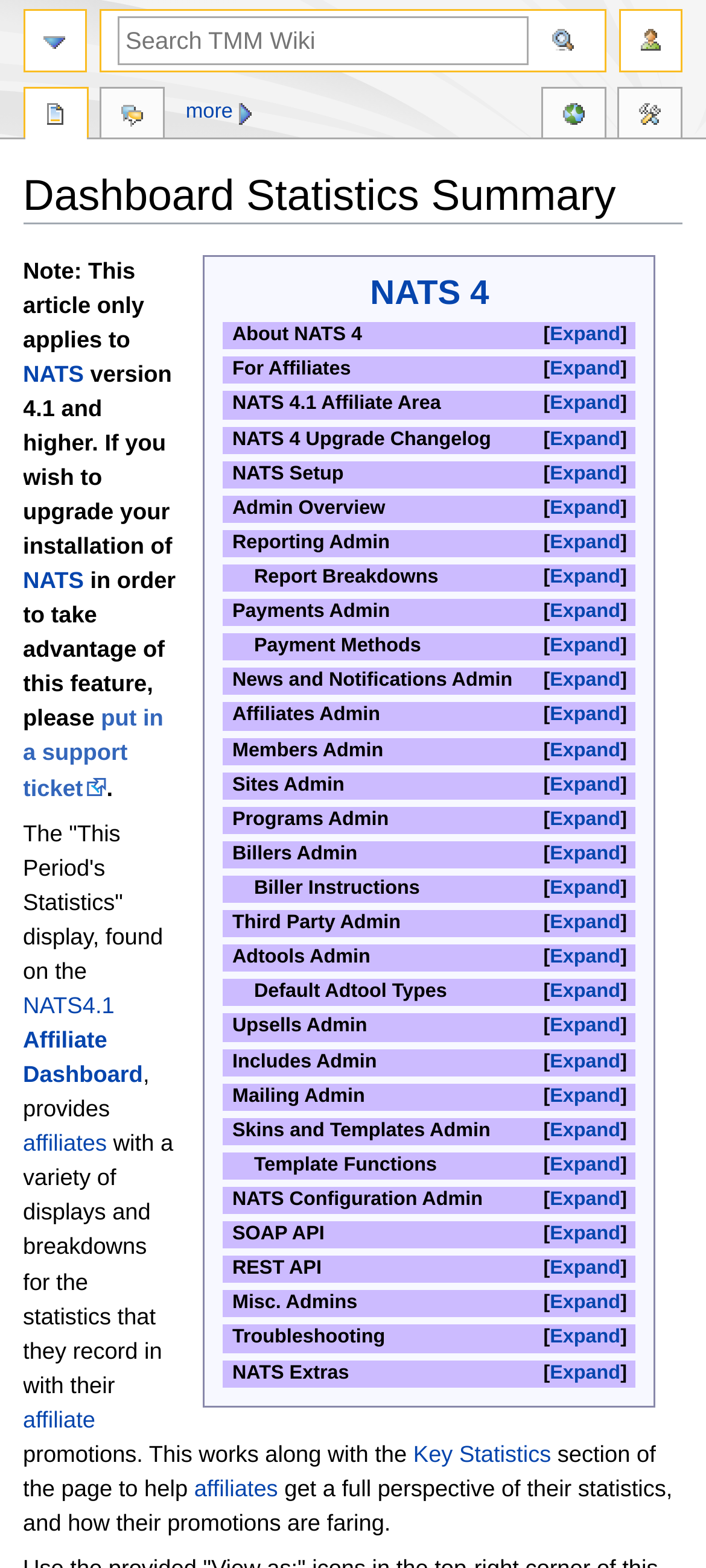Identify the bounding box coordinates of the region that should be clicked to execute the following instruction: "Expand NATS 4.1 Affiliate Area".

[0.77, 0.25, 0.888, 0.267]